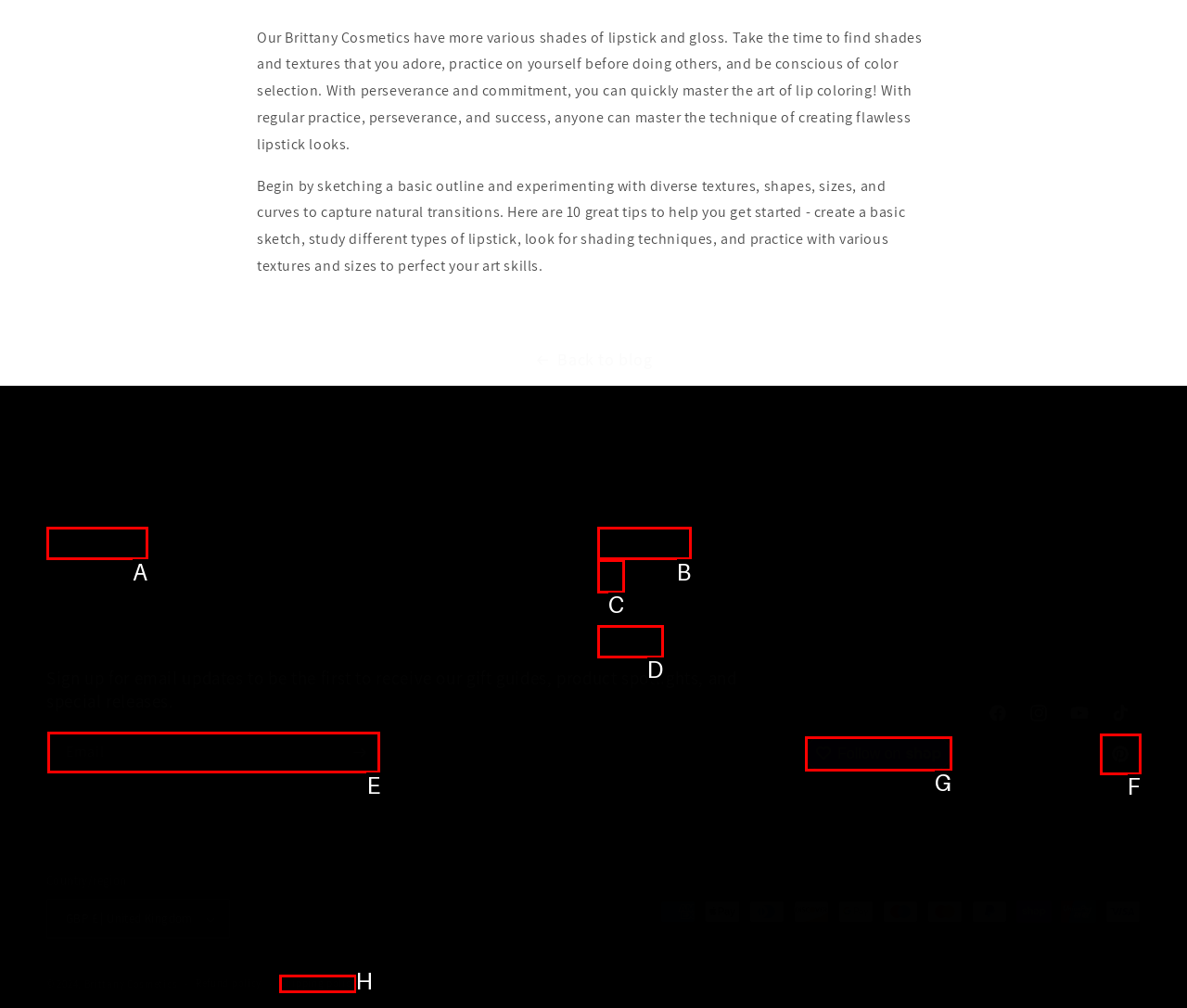Determine which HTML element I should select to execute the task: Sign up for email updates
Reply with the corresponding option's letter from the given choices directly.

E